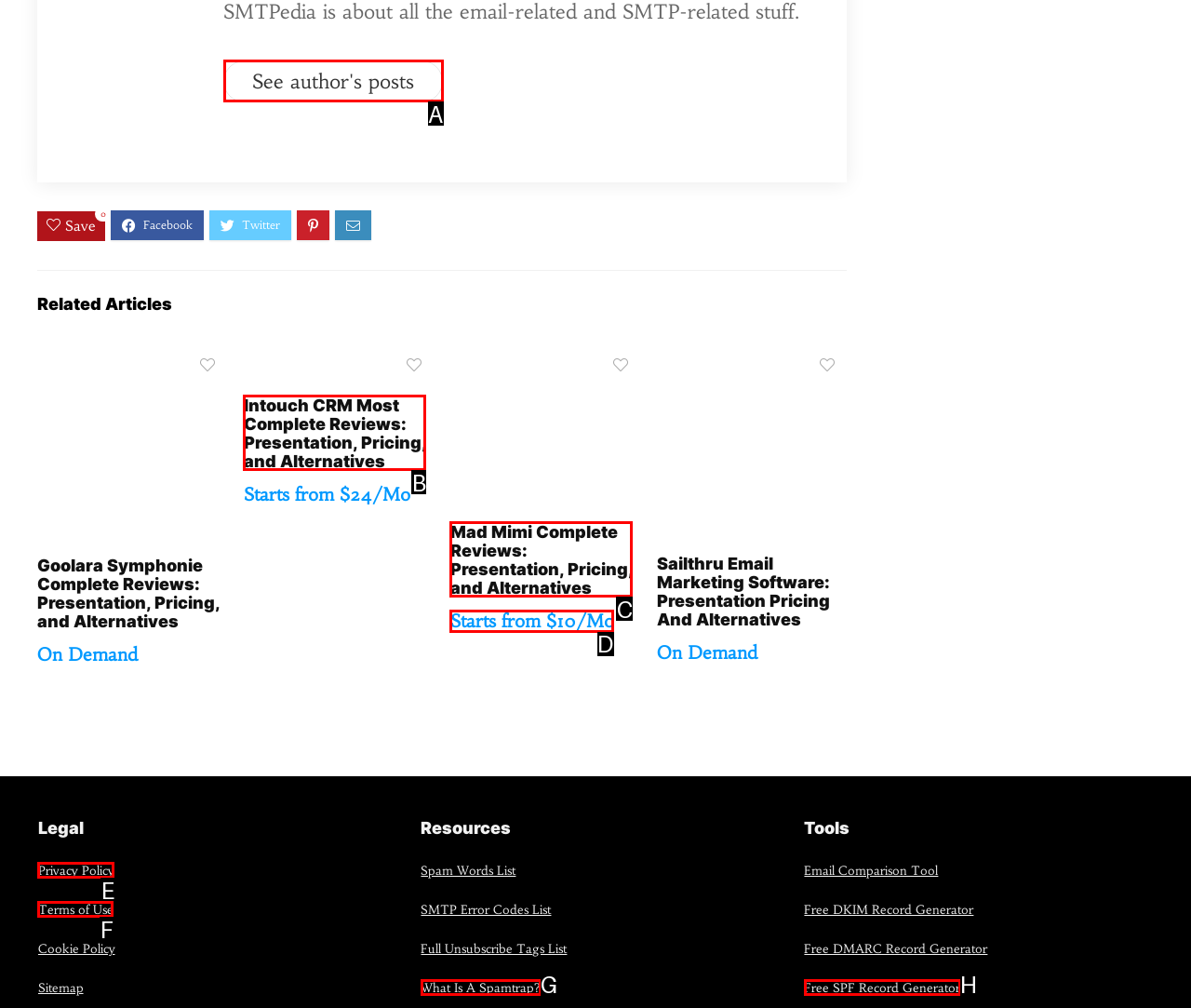Select the proper UI element to click in order to perform the following task: Check Mad Mimi pricing. Indicate your choice with the letter of the appropriate option.

D